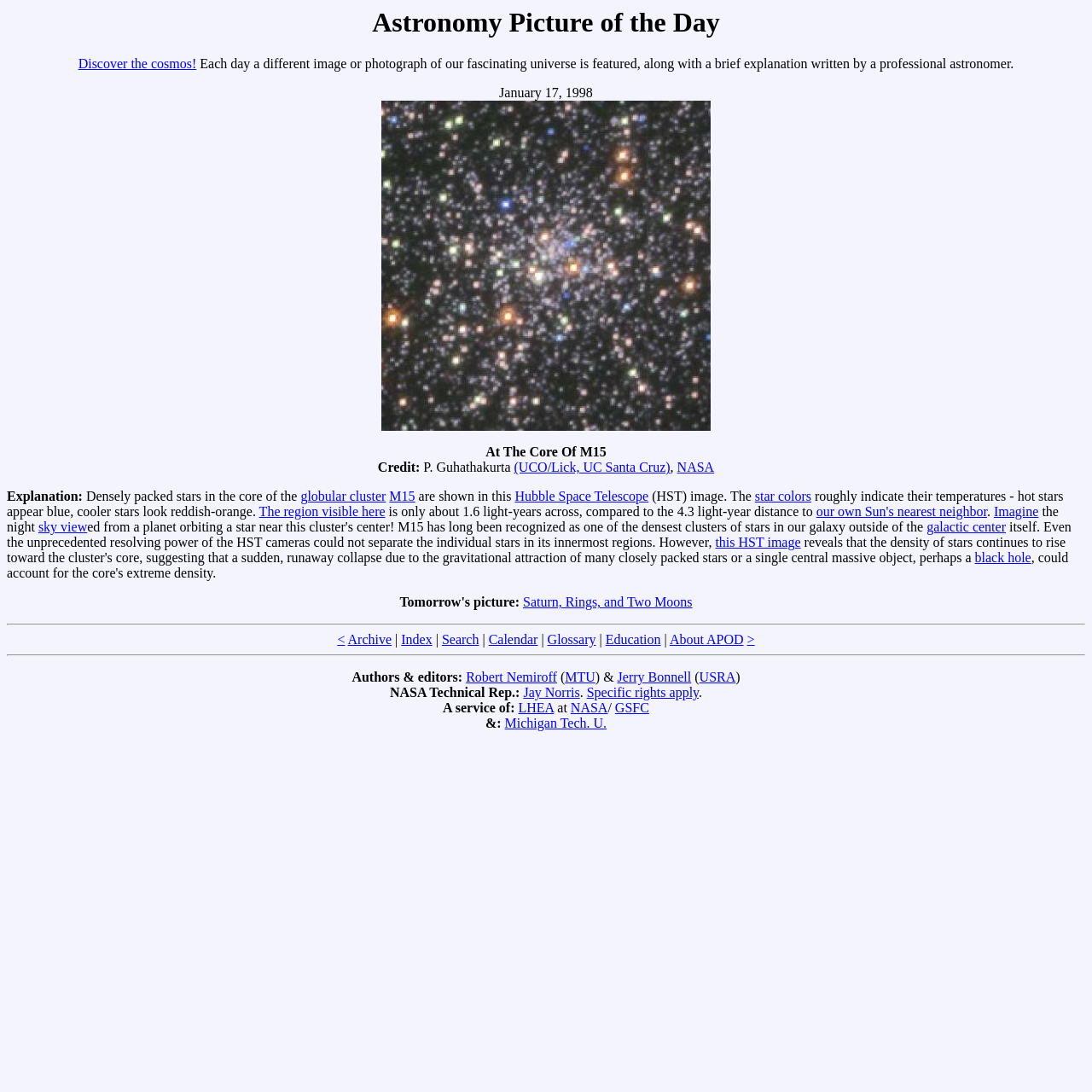Determine the bounding box coordinates for the element that should be clicked to follow this instruction: "Search for something". The coordinates should be given as four float numbers between 0 and 1, in the format [left, top, right, bottom].

[0.405, 0.579, 0.439, 0.593]